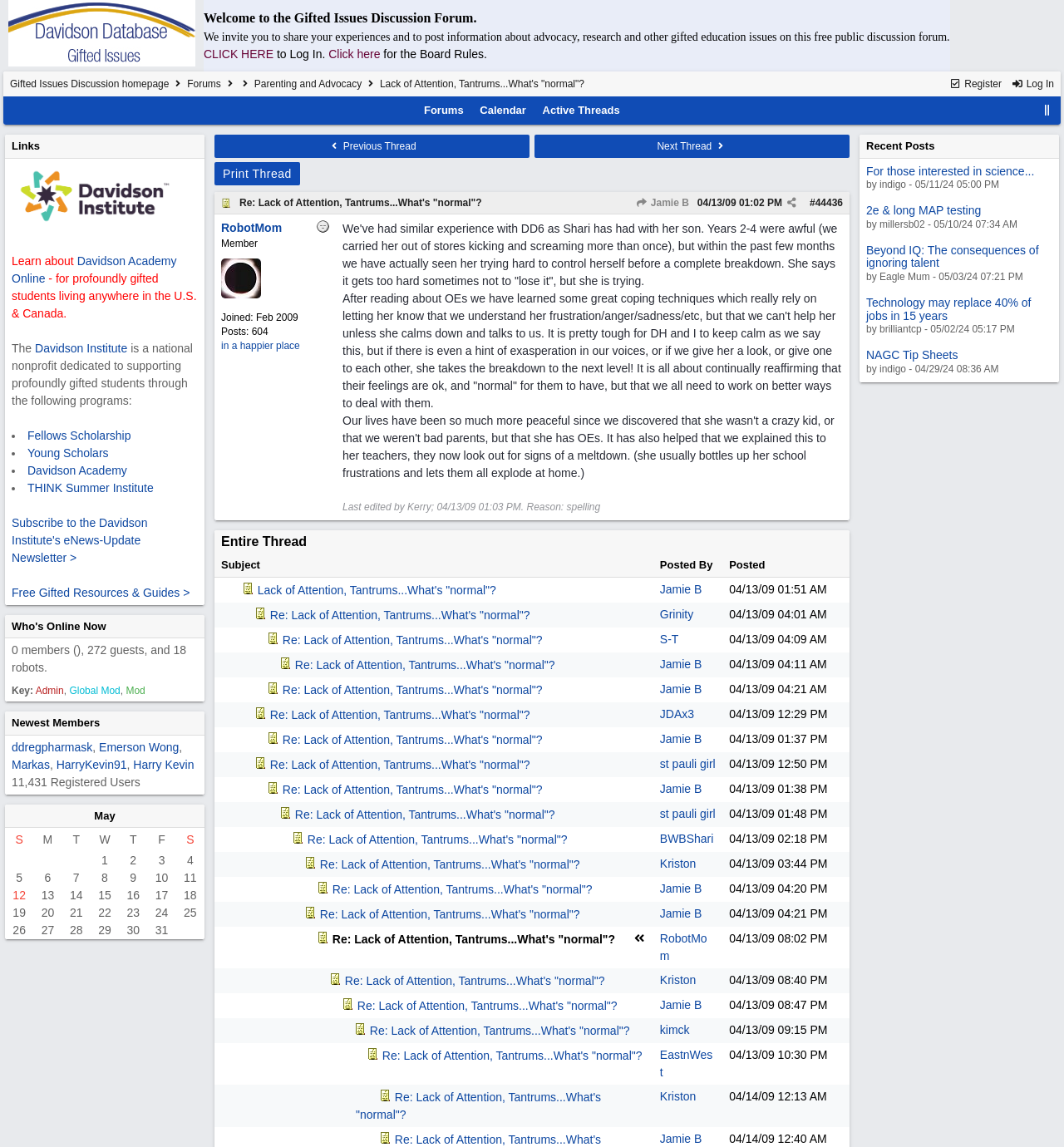Identify and provide the bounding box coordinates of the UI element described: "title="show/hide columns on this page"". The coordinates should be formatted as [left, top, right, bottom], with each number being a float between 0 and 1.

[0.974, 0.09, 0.995, 0.102]